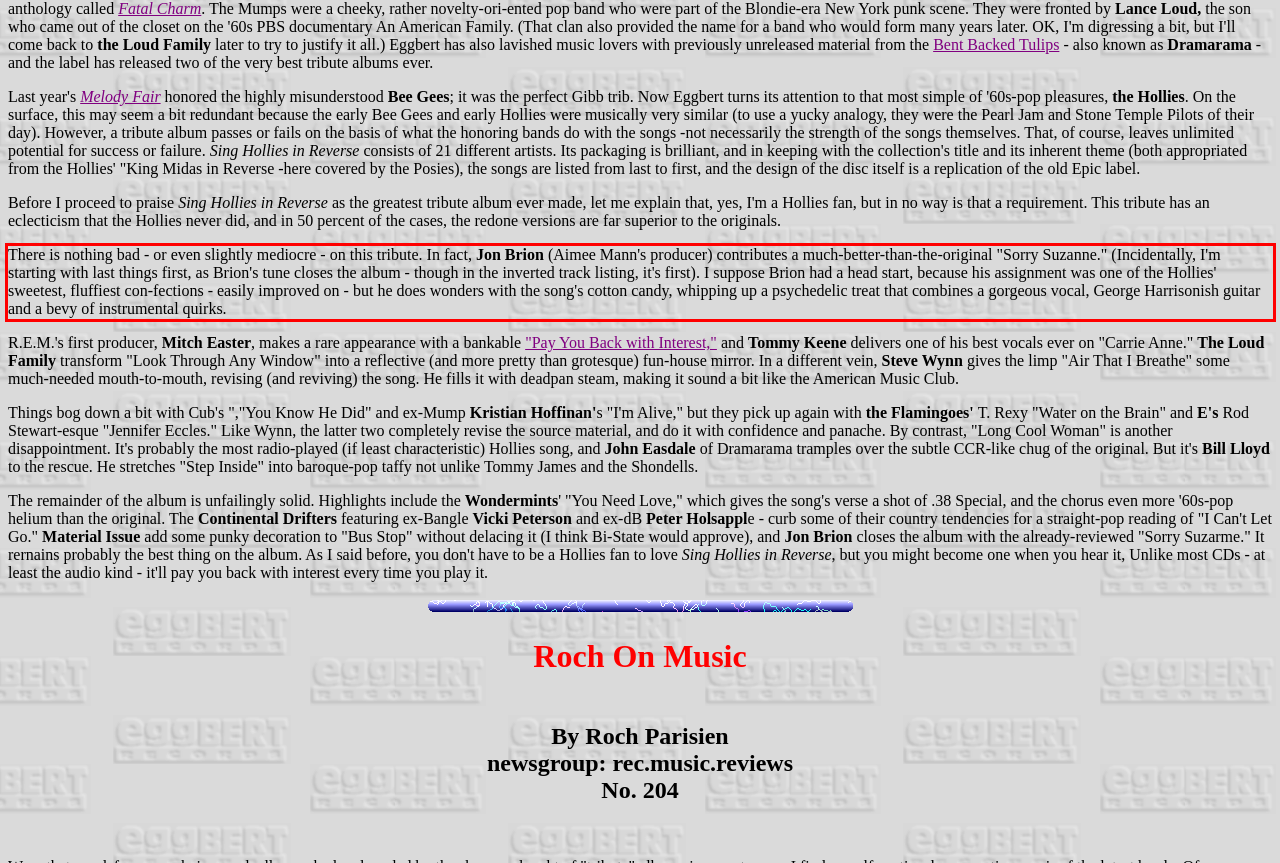Please identify and extract the text from the UI element that is surrounded by a red bounding box in the provided webpage screenshot.

There is nothing bad - or even slightly mediocre - on this tribute. In fact, Jon Brion (Aimee Mann's producer) contributes a much-better-than-the-original "Sorry Suzanne." (Incidentally, I'm starting with last things first, as Brion's tune closes the album - though in the inverted track listing, it's first). I suppose Brion had a head start, because his assignment was one of the Hollies' sweetest, fluffiest con-fections - easily improved on - but he does wonders with the song's cotton candy, whipping up a psychedelic treat that combines a gorgeous vocal, George Harrisonish guitar and a bevy of instrumental quirks.